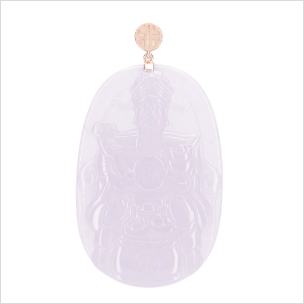Offer an in-depth description of the image shown.

The image showcases an intricately designed pendant featuring an embossed depiction of a deity. The pendant’s translucent, pale lavender hue gives it a delicate appearance, while the gold-colored fastener at the top adds a touch of elegance. The intricate carvings on the pendant portray the deity with meticulous detail, embodying cultural and artistic significance. This piece is likely to be appreciated for its aesthetic beauty as well as its spiritual symbolism, making it a unique accessory for those who value handcrafted jewelry.